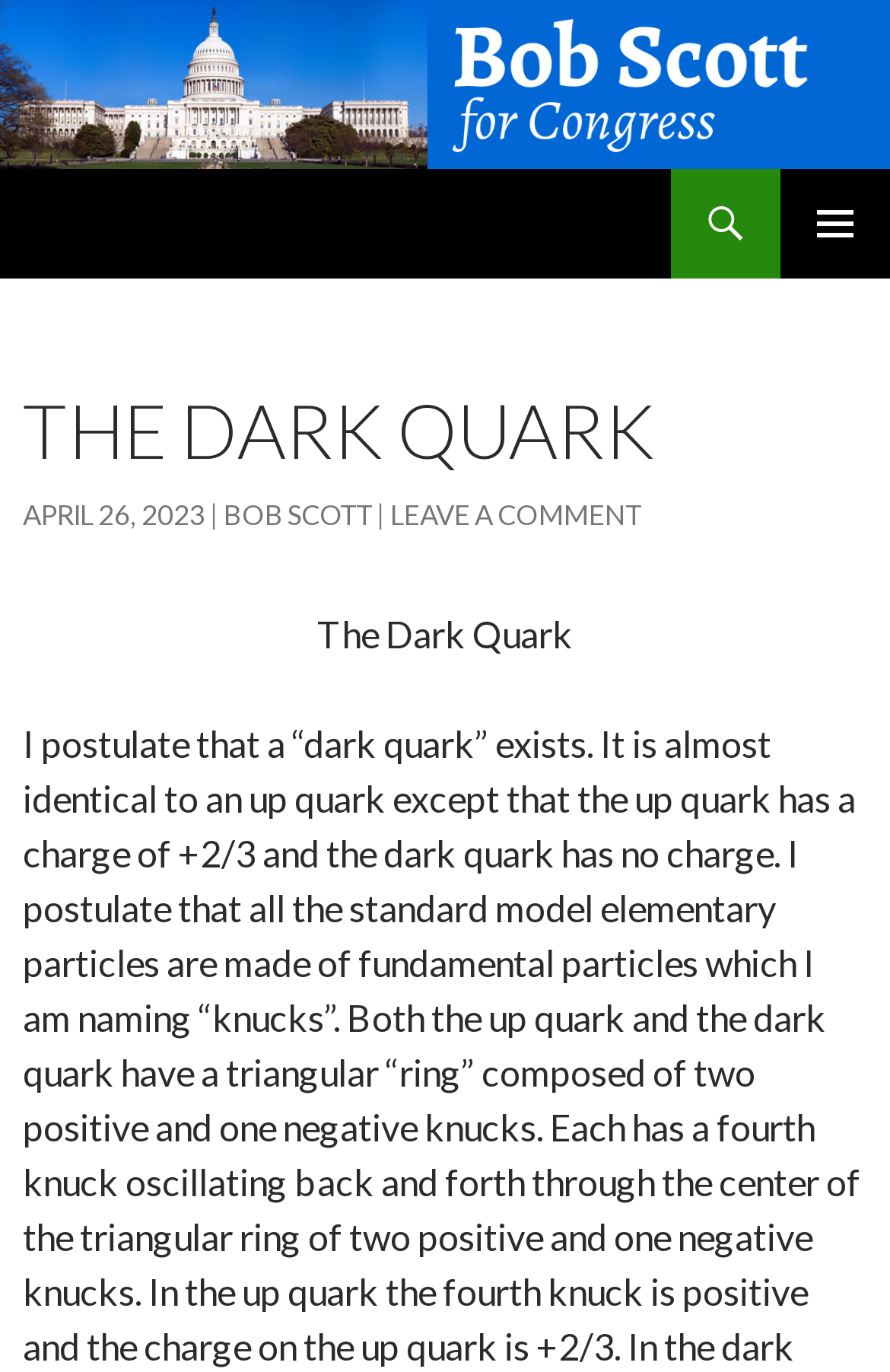Please study the image and answer the question comprehensively:
What is the name of the person running for Congress?

Based on the webpage, I can see that the header 'Bob Scott for Congress' is present, and there is a link with the same text. This suggests that Bob Scott is the person running for Congress.